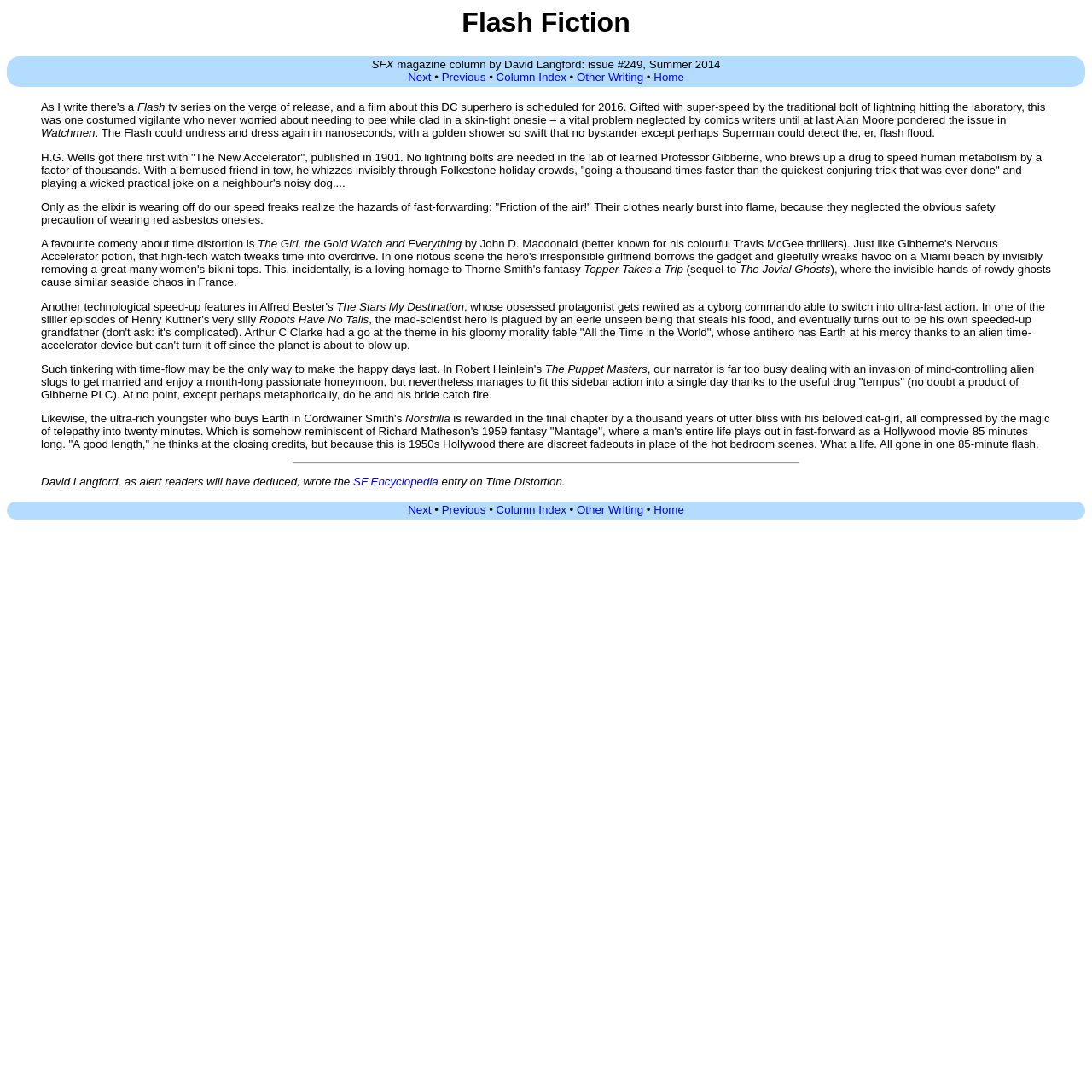Who is the author of the article?
Use the image to give a comprehensive and detailed response to the question.

The author of the article can be found in the StaticText element with the text 'David Langford, as alert readers will have deduced, wrote the' located at [0.037, 0.435, 0.323, 0.447]. This element is a sibling of the link element with the text 'SF Encyclopedia'.